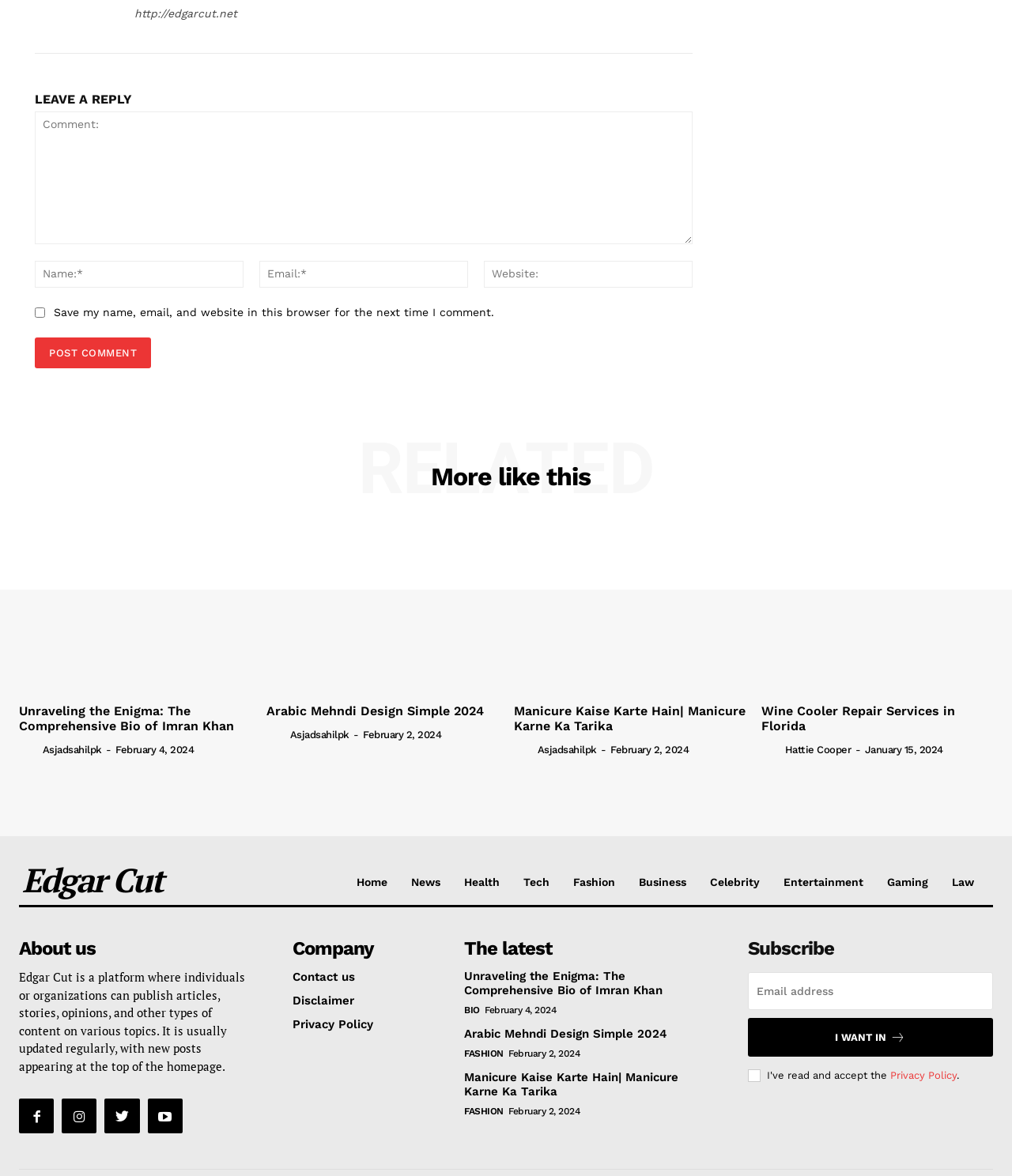Determine the bounding box for the UI element as described: "Business". The coordinates should be represented as four float numbers between 0 and 1, formatted as [left, top, right, bottom].

[0.631, 0.745, 0.678, 0.756]